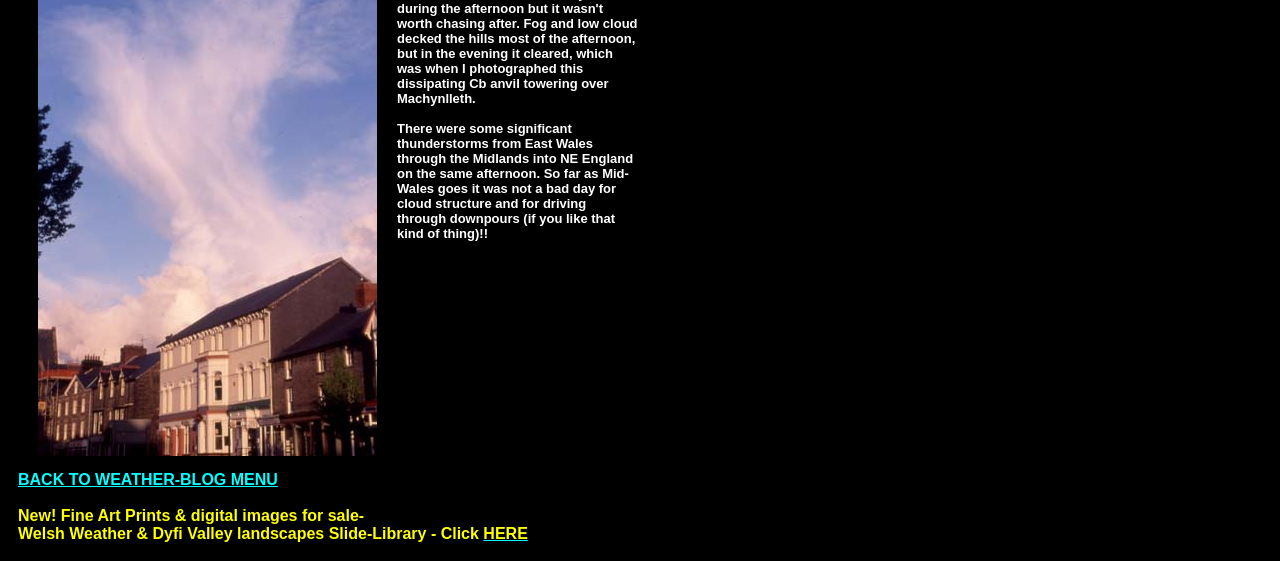Using the element description: "HERE", determine the bounding box coordinates. The coordinates should be in the format [left, top, right, bottom], with values between 0 and 1.

[0.378, 0.936, 0.412, 0.966]